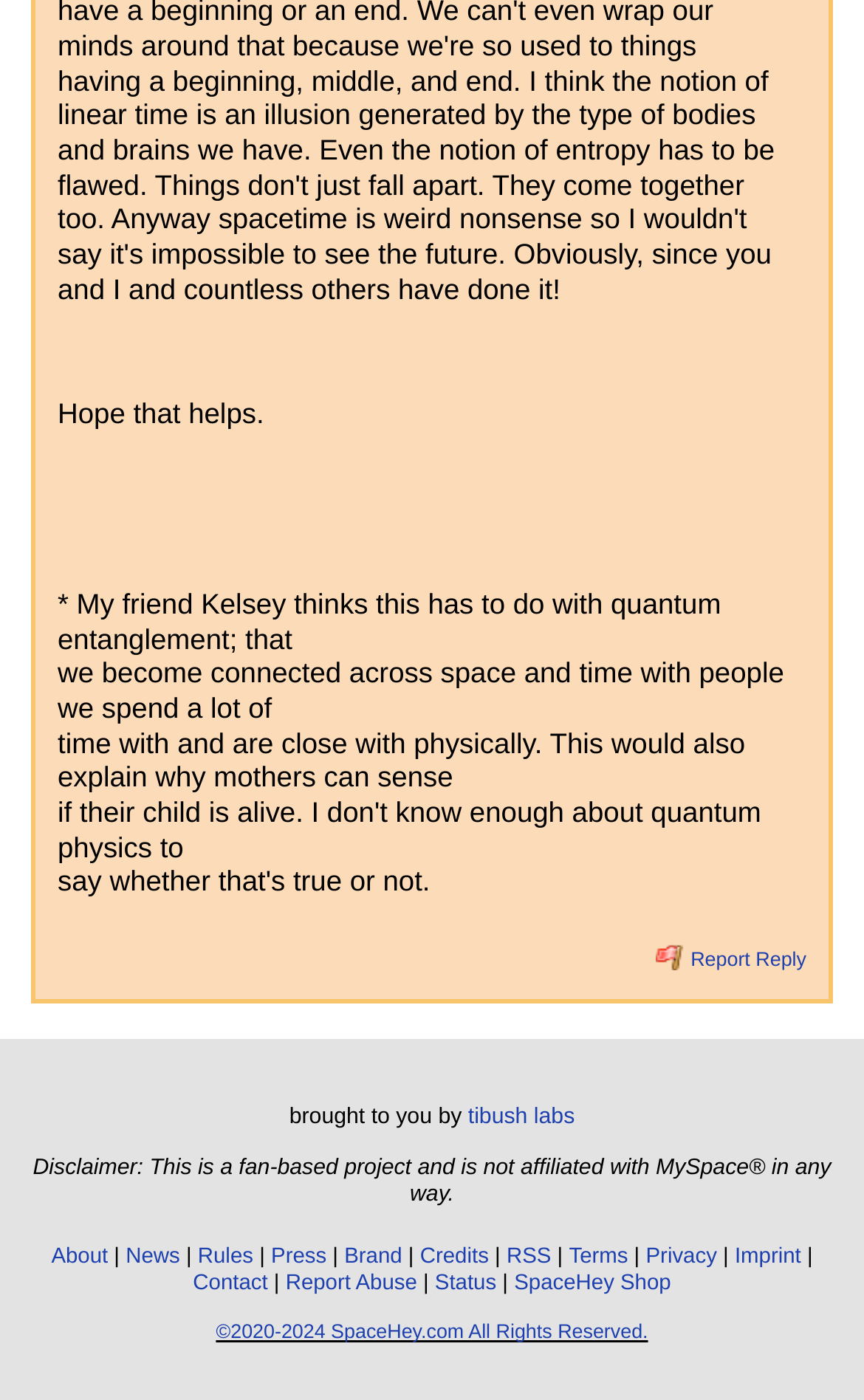Please answer the following query using a single word or phrase: 
How many links are in the footer section?

13